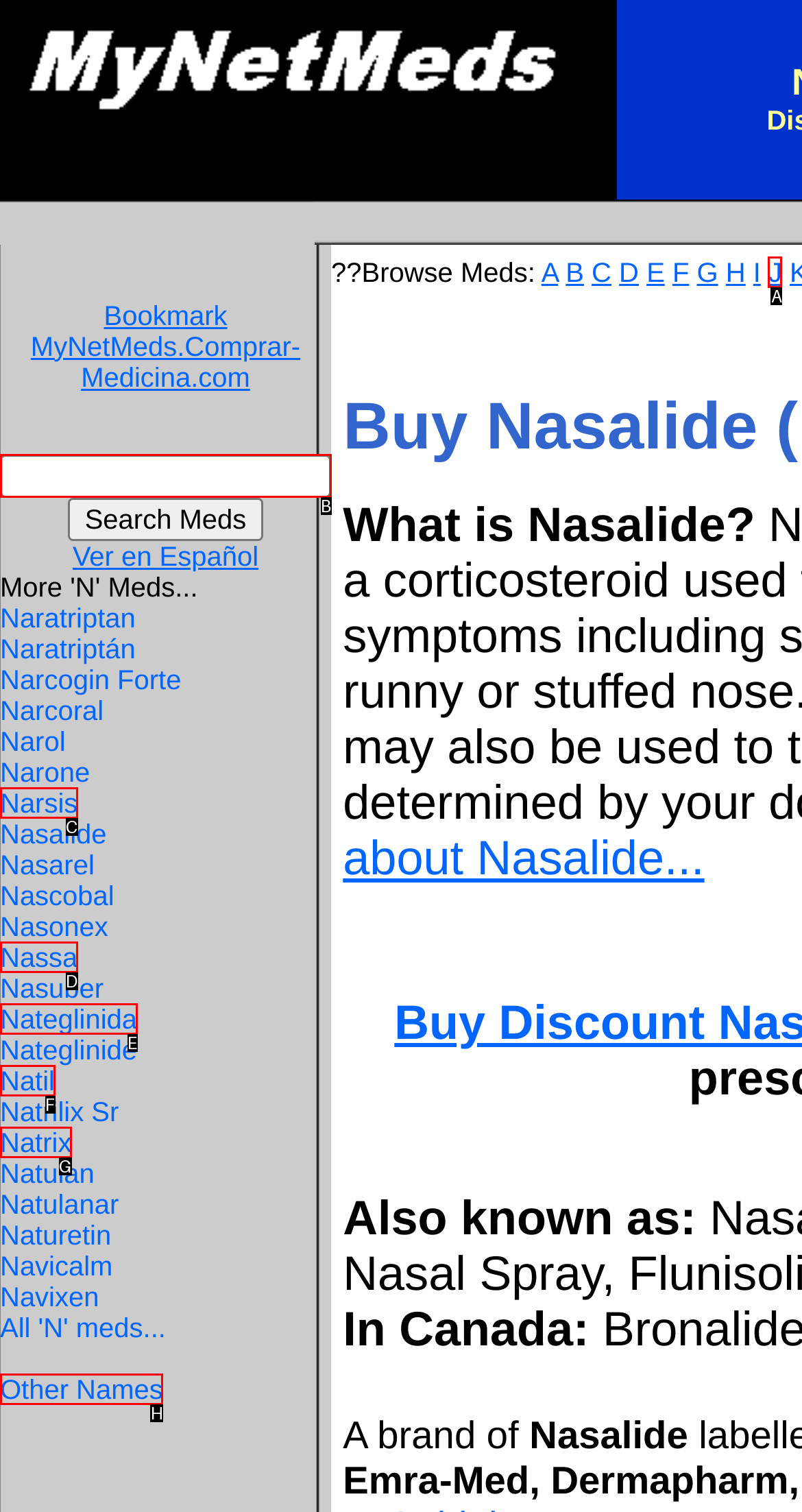Based on the description: Narsis
Select the letter of the corresponding UI element from the choices provided.

C